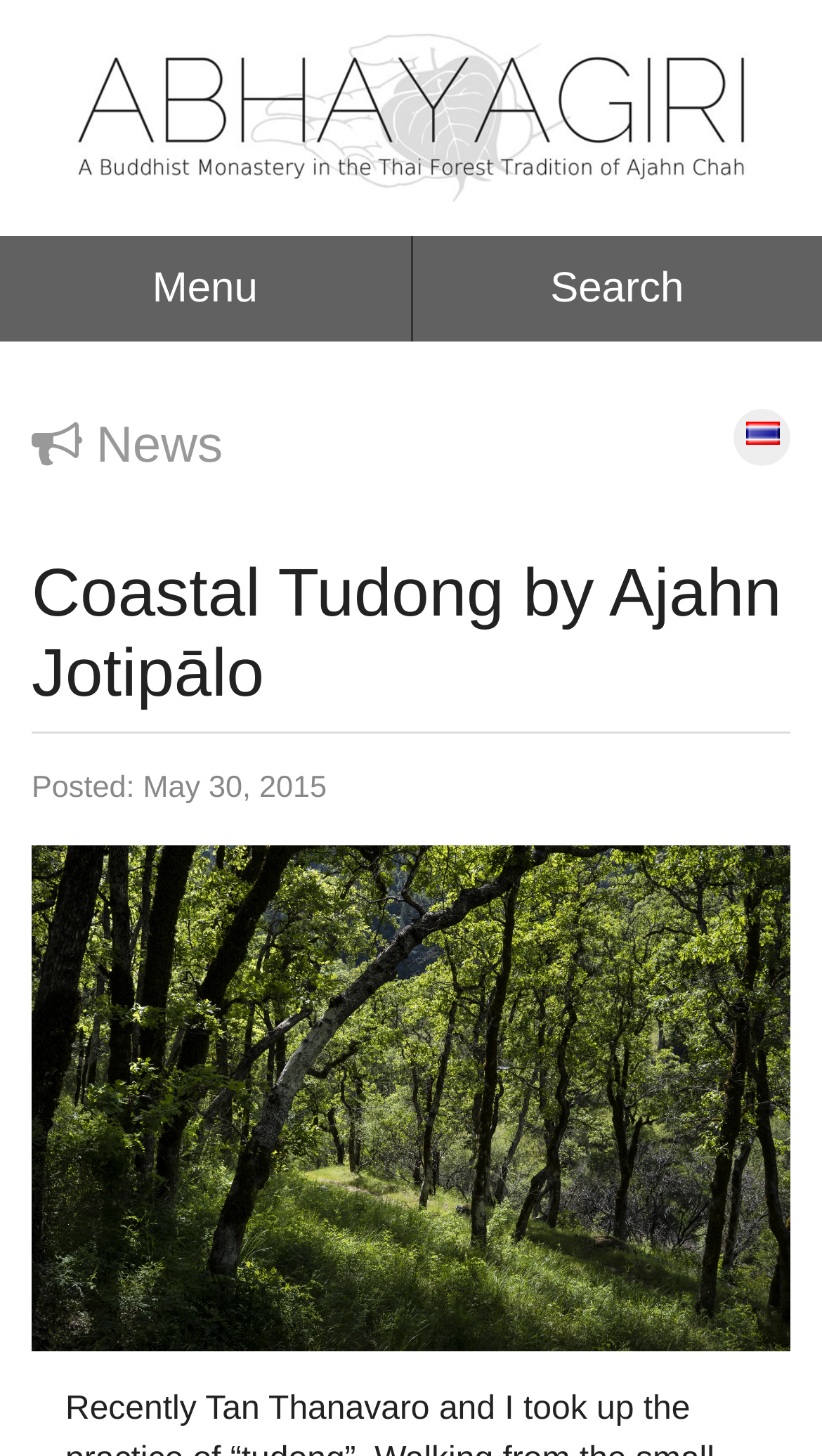Articulate a detailed summary of the webpage's content and design.

The webpage is about "Coastal Tudong by Ajahn Jotipālo" at Abhayagiri Monastery. At the top, there is a link to "Abhayagiri" accompanied by an image with the same name, taking up most of the top section. Below this, there are three links in a row: "Menu" on the left, "Search" in the middle, and a news link with an icon on the right. 

Underneath these links, there is a section with a heading that matches the title of the webpage, "Coastal Tudong by Ajahn Jotipālo". Below the heading, there is a "Posted" label followed by a timestamp indicating when the content was posted. 

The main content of the webpage is an image related to "Coastal Tudong by Ajahn Jotipālo", which takes up most of the remaining space on the page.